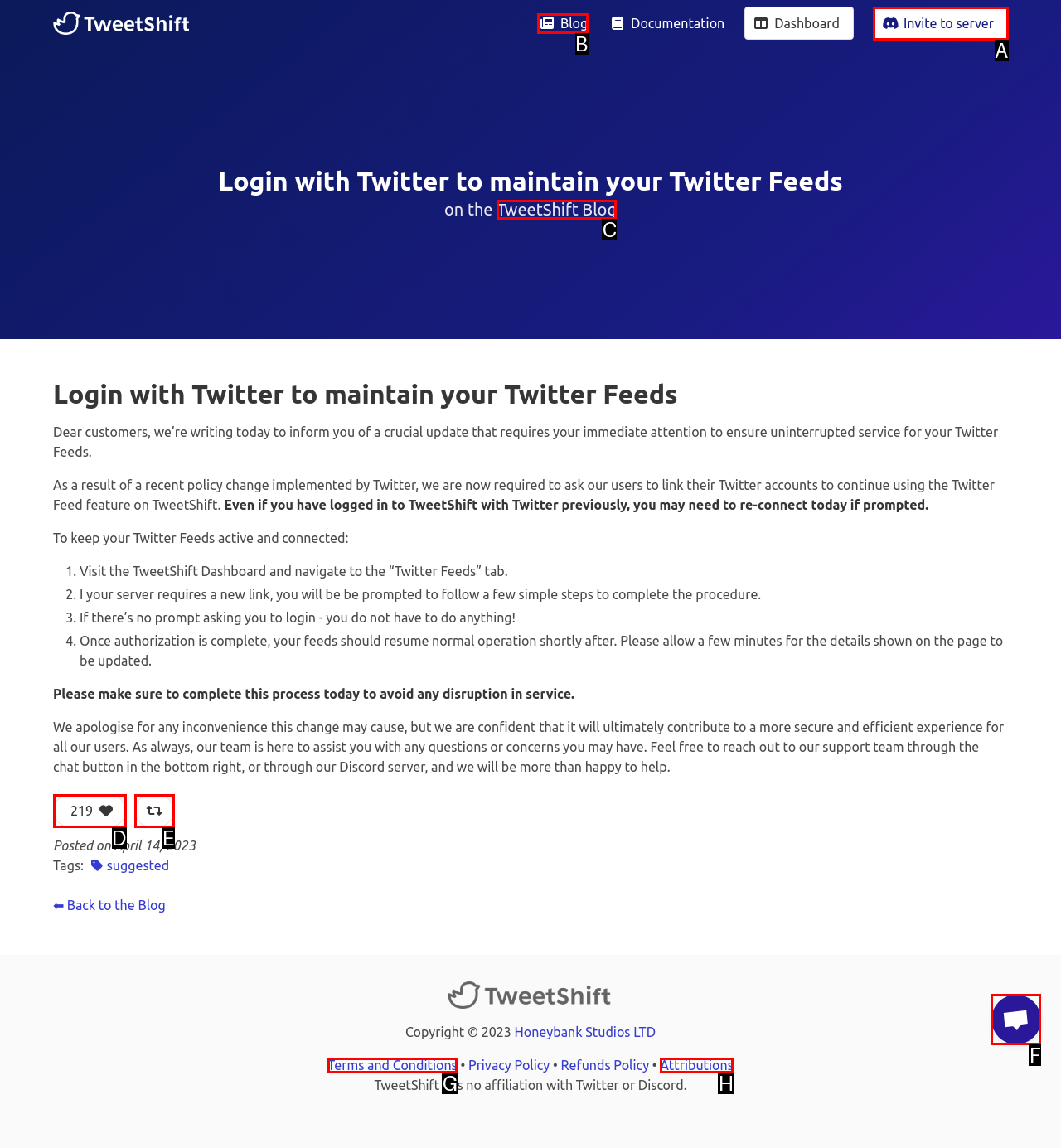From the given options, indicate the letter that corresponds to the action needed to complete this task: Click CONTACT US. Respond with only the letter.

None